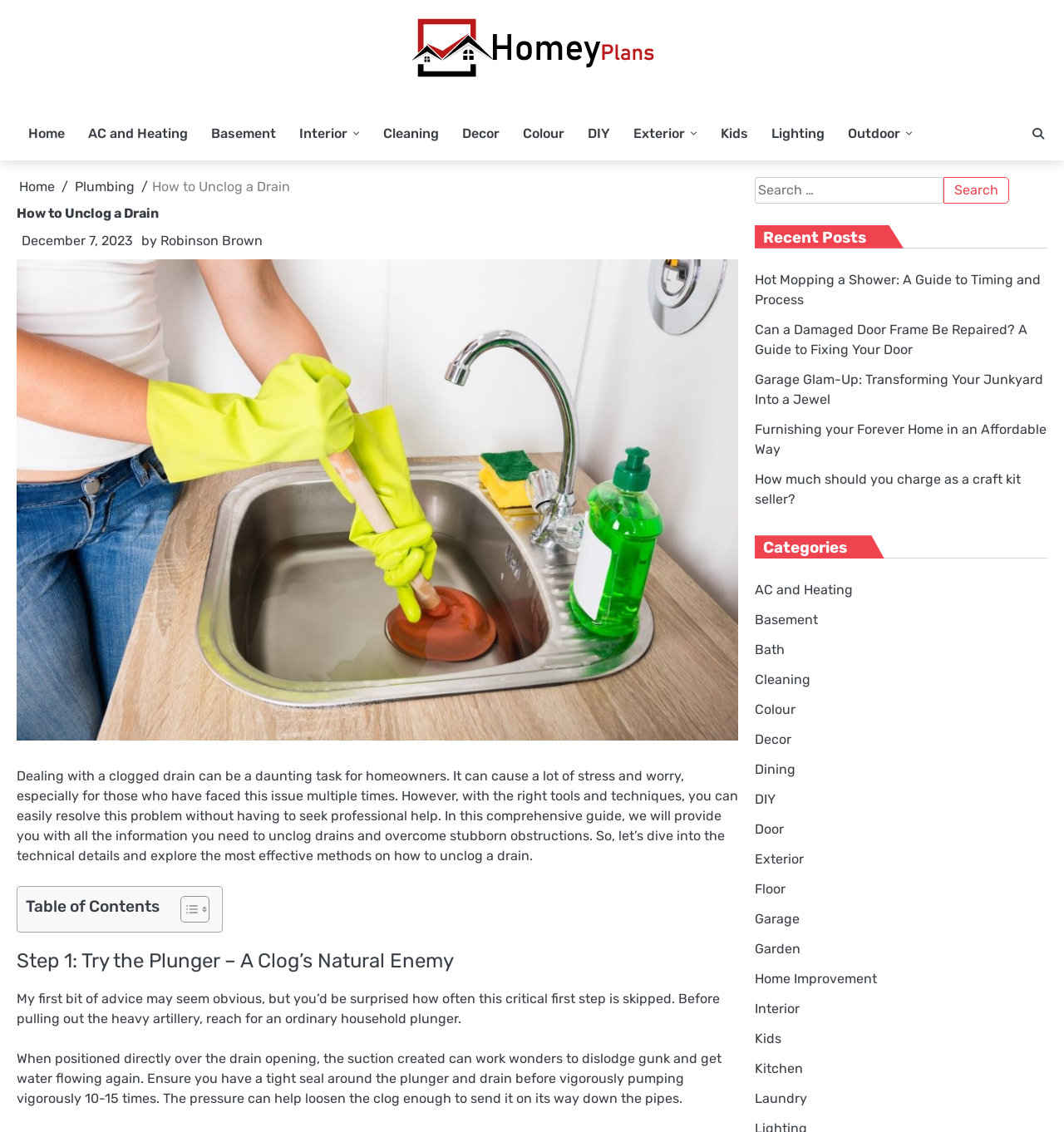Locate the bounding box coordinates of the element that should be clicked to fulfill the instruction: "Toggle the table of contents".

[0.158, 0.791, 0.193, 0.816]